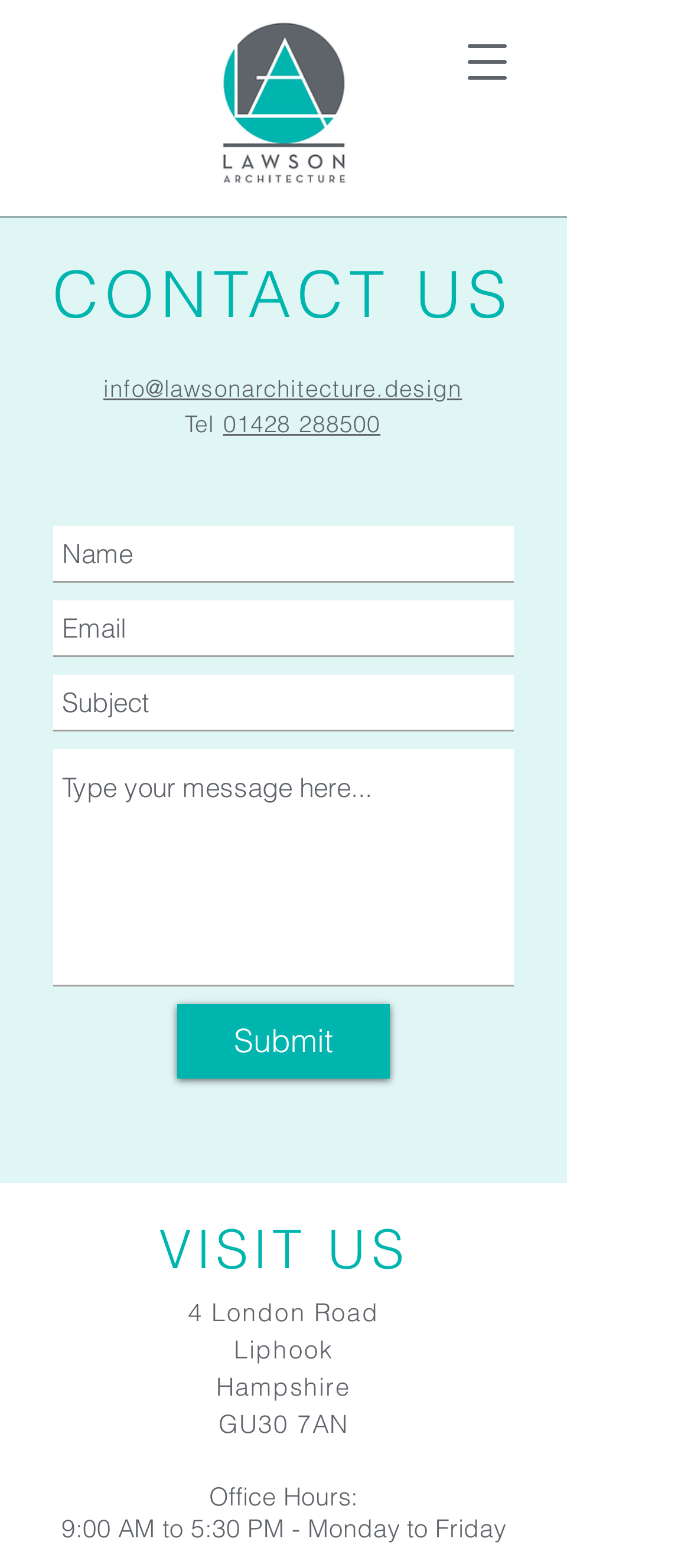Kindly determine the bounding box coordinates for the clickable area to achieve the given instruction: "Submit the contact form".

[0.256, 0.64, 0.564, 0.688]